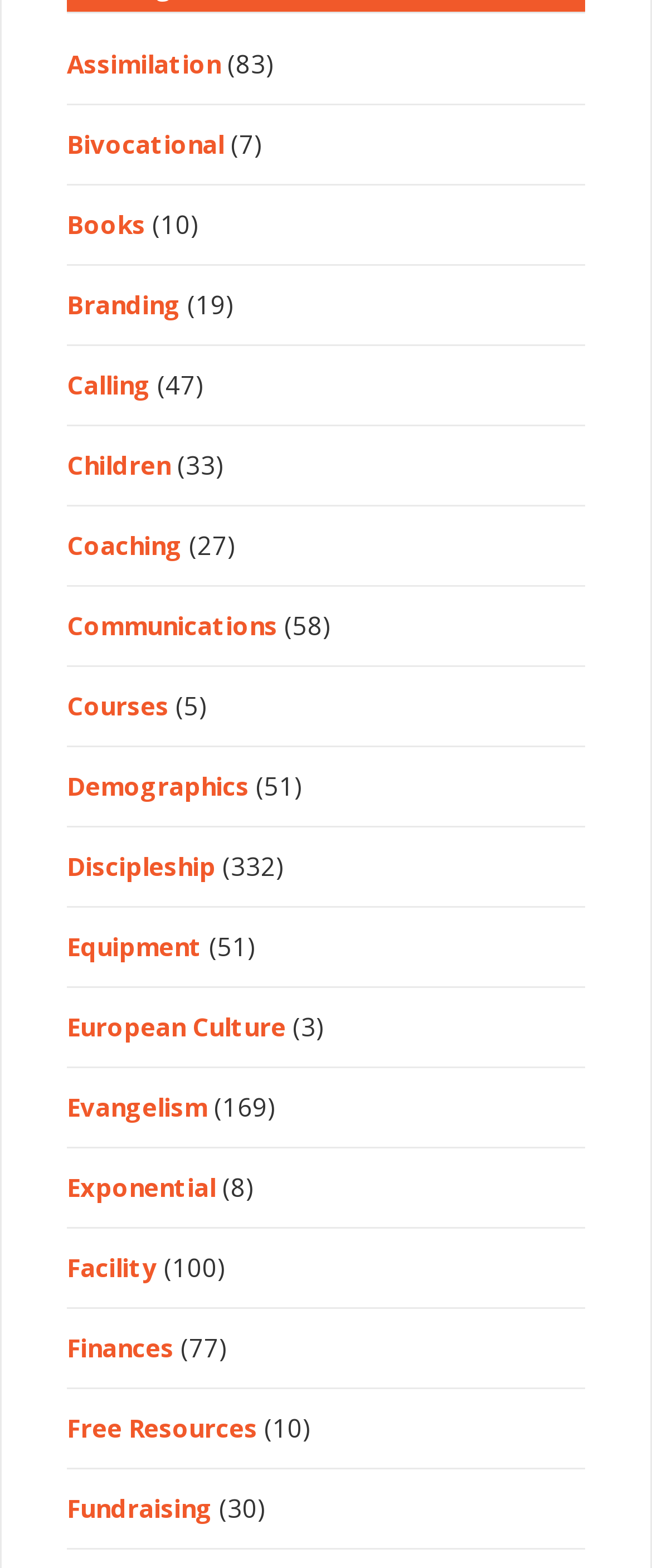Please provide the bounding box coordinates for the element that needs to be clicked to perform the instruction: "visit Meds News website". The coordinates must consist of four float numbers between 0 and 1, formatted as [left, top, right, bottom].

None